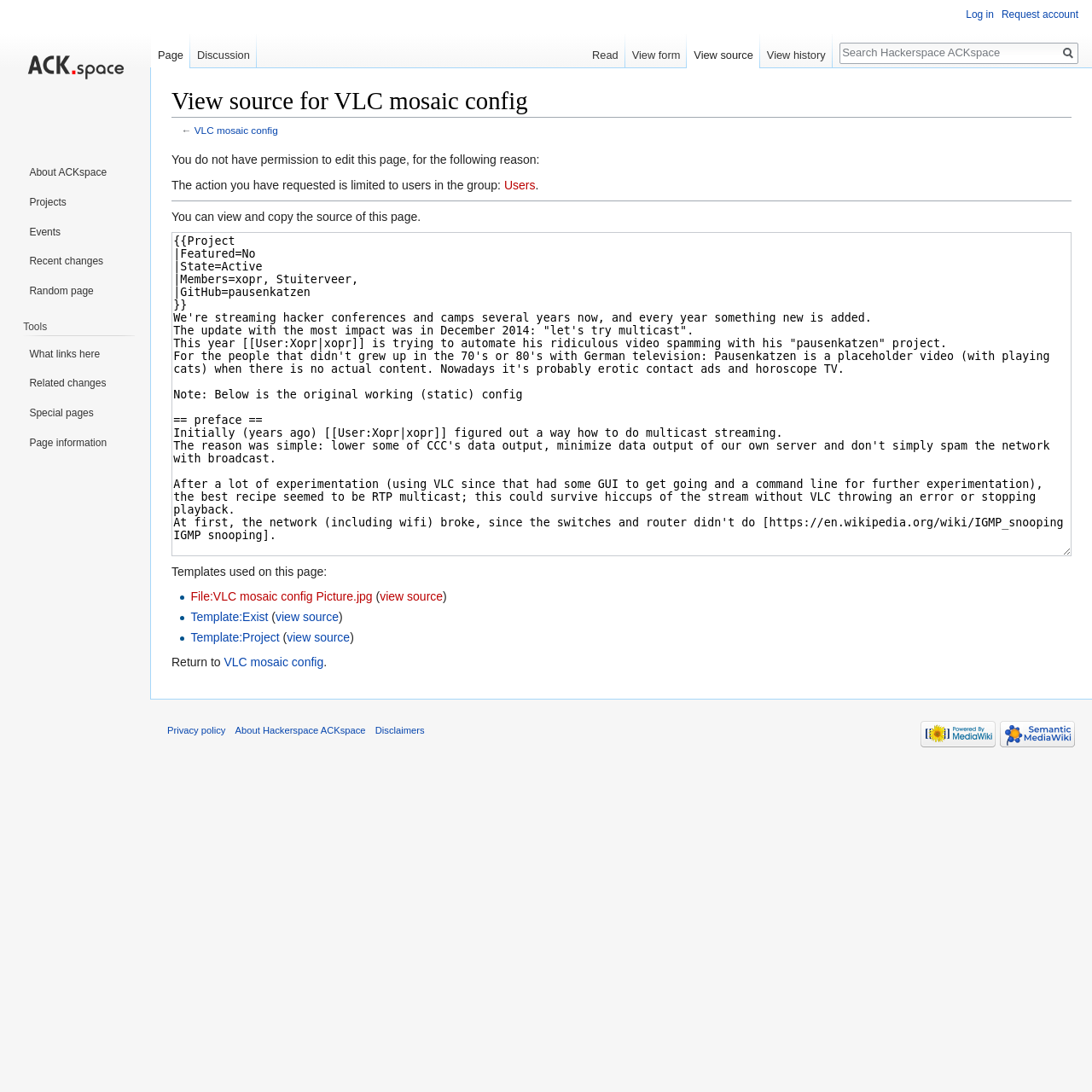Locate the headline of the webpage and generate its content.

View source for VLC mosaic config